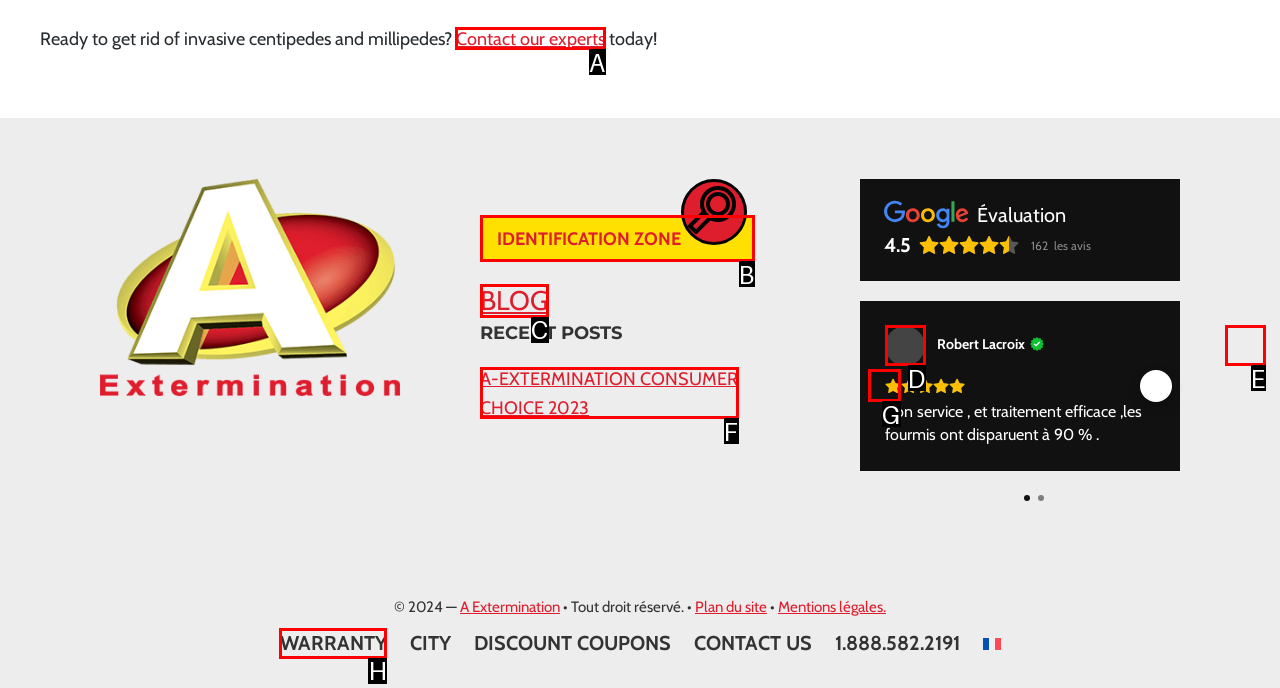Which letter corresponds to the correct option to complete the task: Contact our experts?
Answer with the letter of the chosen UI element.

A